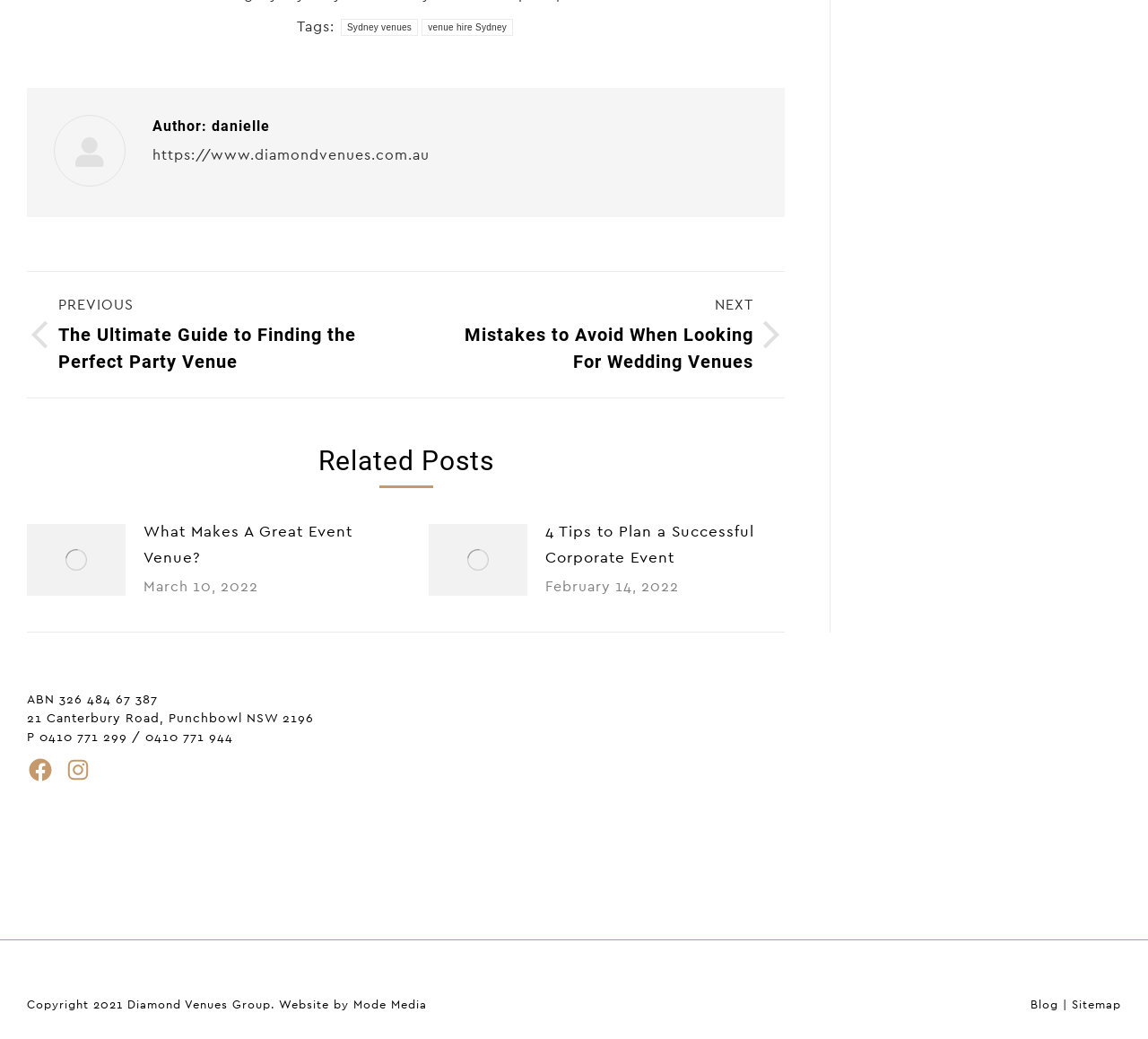Find the bounding box coordinates for the area you need to click to carry out the instruction: "Check out Recent Posts". The coordinates should be four float numbers between 0 and 1, indicated as [left, top, right, bottom].

None